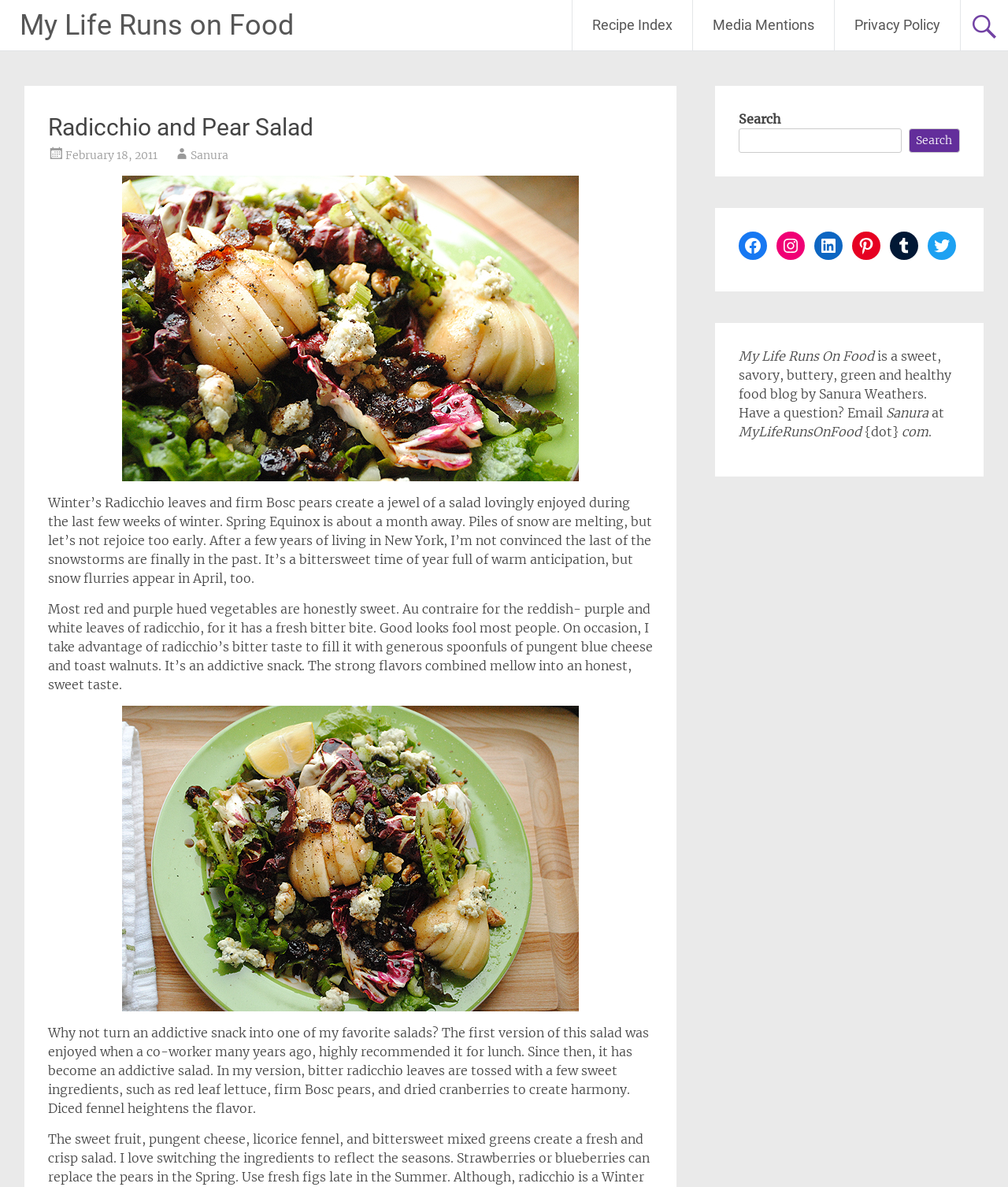Identify the bounding box coordinates of the region that needs to be clicked to carry out this instruction: "Click on the 'Recipe Index' link". Provide these coordinates as four float numbers ranging from 0 to 1, i.e., [left, top, right, bottom].

[0.568, 0.0, 0.687, 0.042]